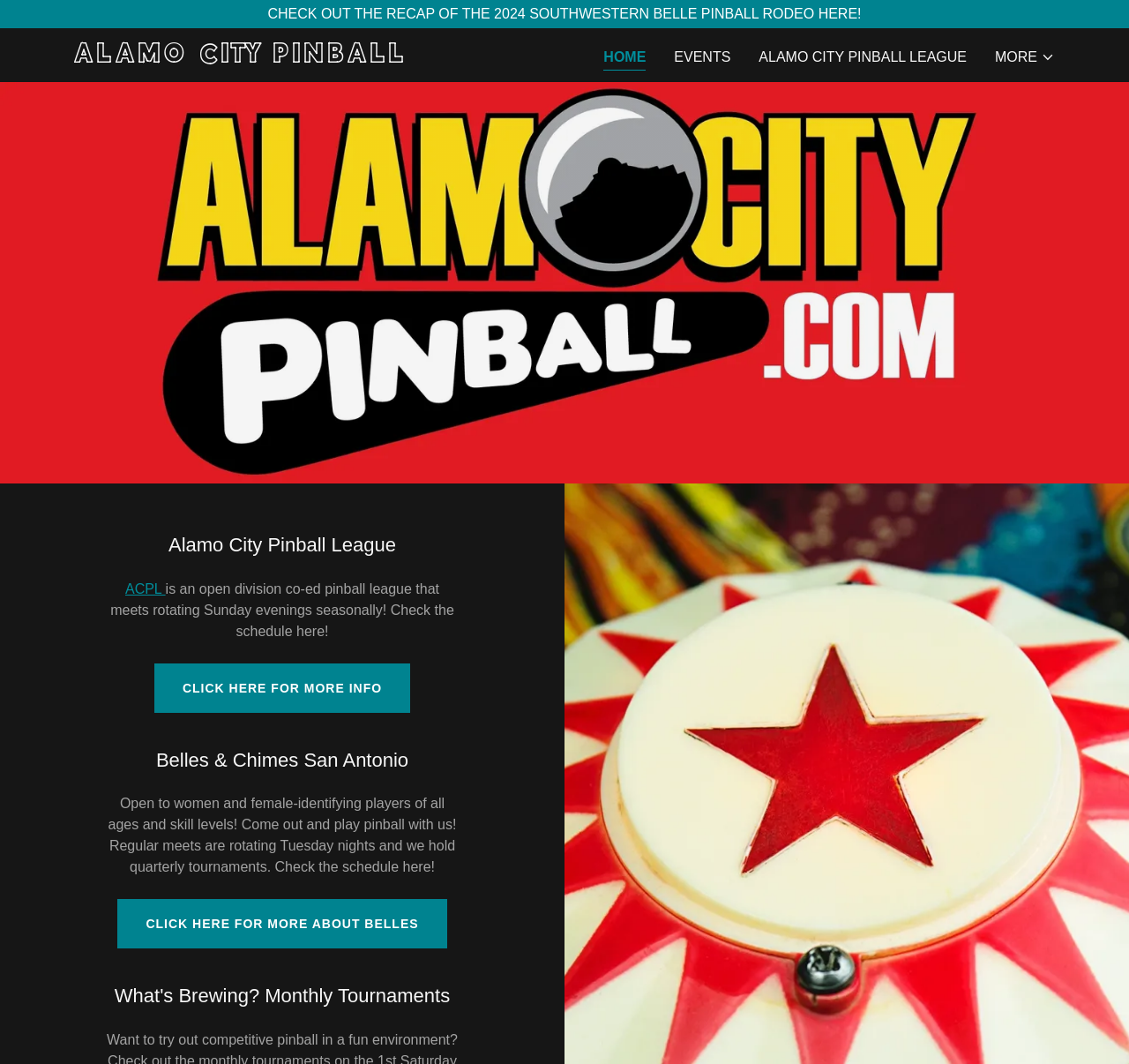Please give a succinct answer using a single word or phrase:
What type of players are allowed in the Alamo City Pinball League?

Co-ed